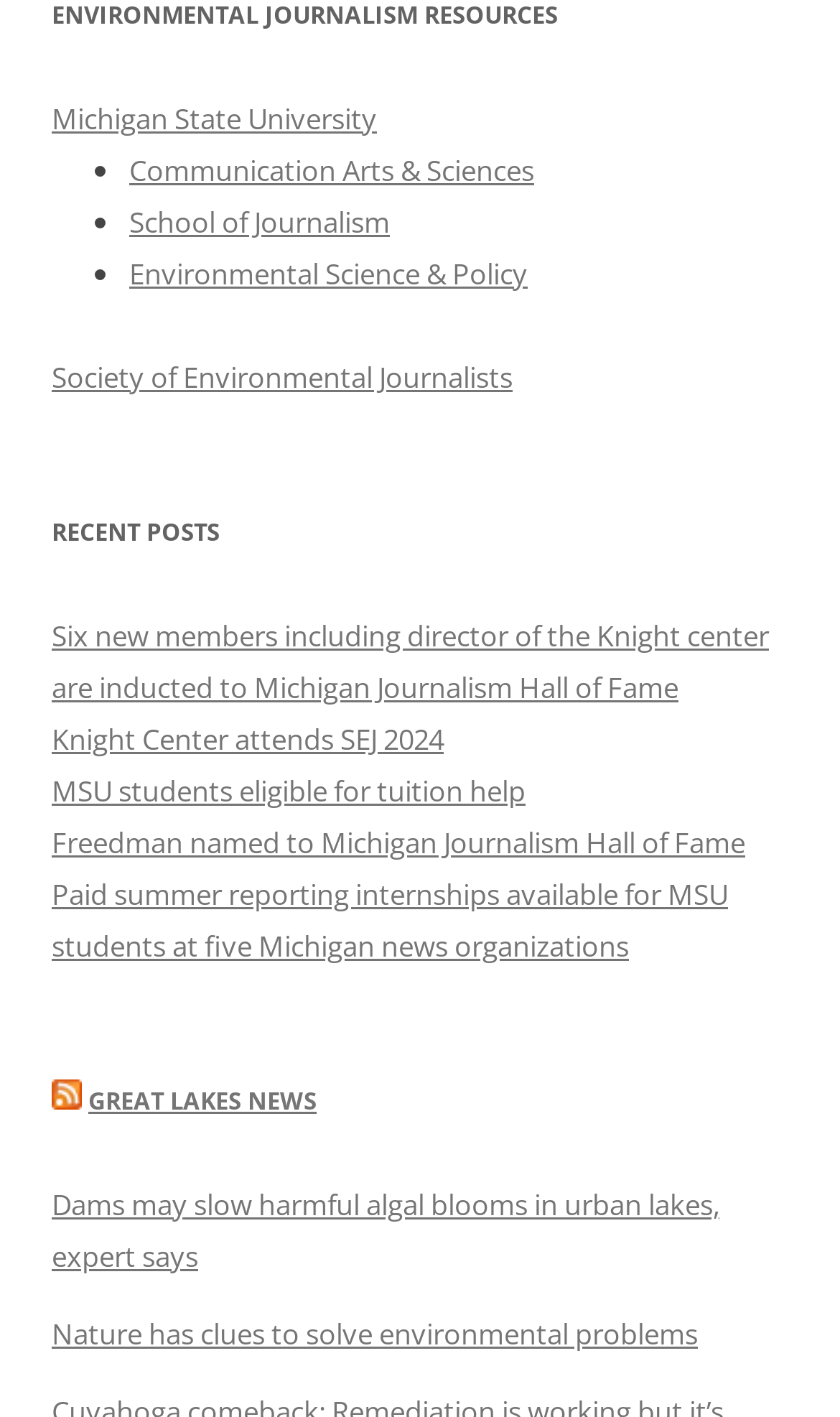What is the last news article listed?
Based on the screenshot, respond with a single word or phrase.

Nature has clues to solve environmental problems